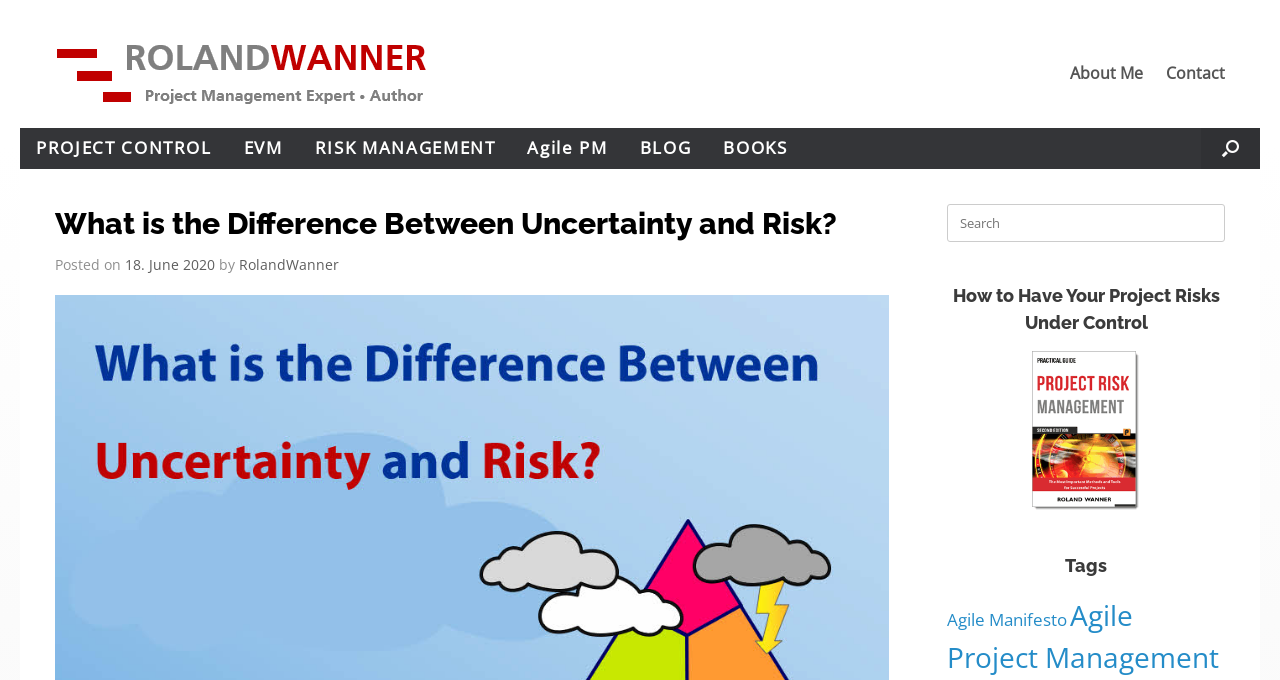Give a concise answer using only one word or phrase for this question:
What is the date of the blog post?

18. June 2020